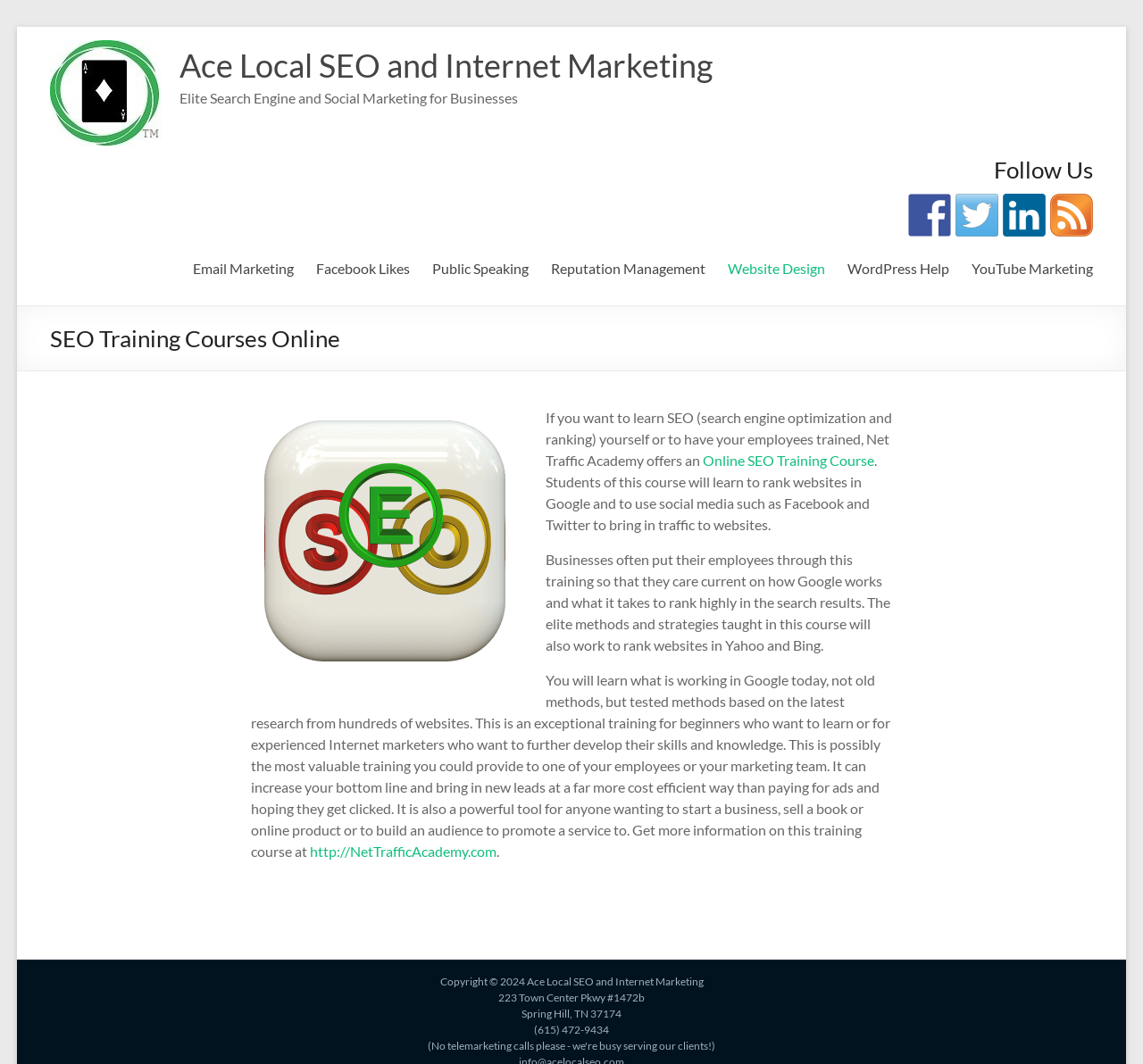Please analyze the image and provide a thorough answer to the question:
How many search engines are mentioned for ranking websites?

I found the answer by reading the text in the article section, which mentions 'the elite methods and strategies taught in this course will also work to rank websites in Yahoo and Bing' in addition to Google.